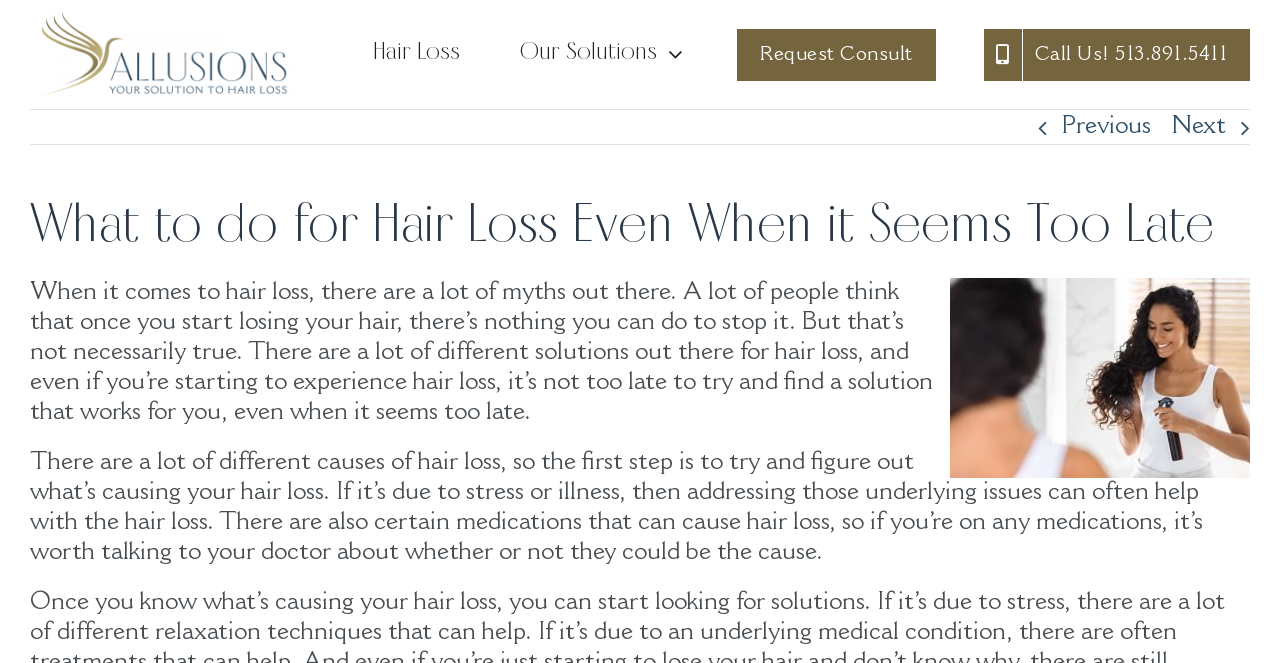Predict the bounding box of the UI element that fits this description: "Call Us! 513.891.5411".

[0.768, 0.007, 0.977, 0.158]